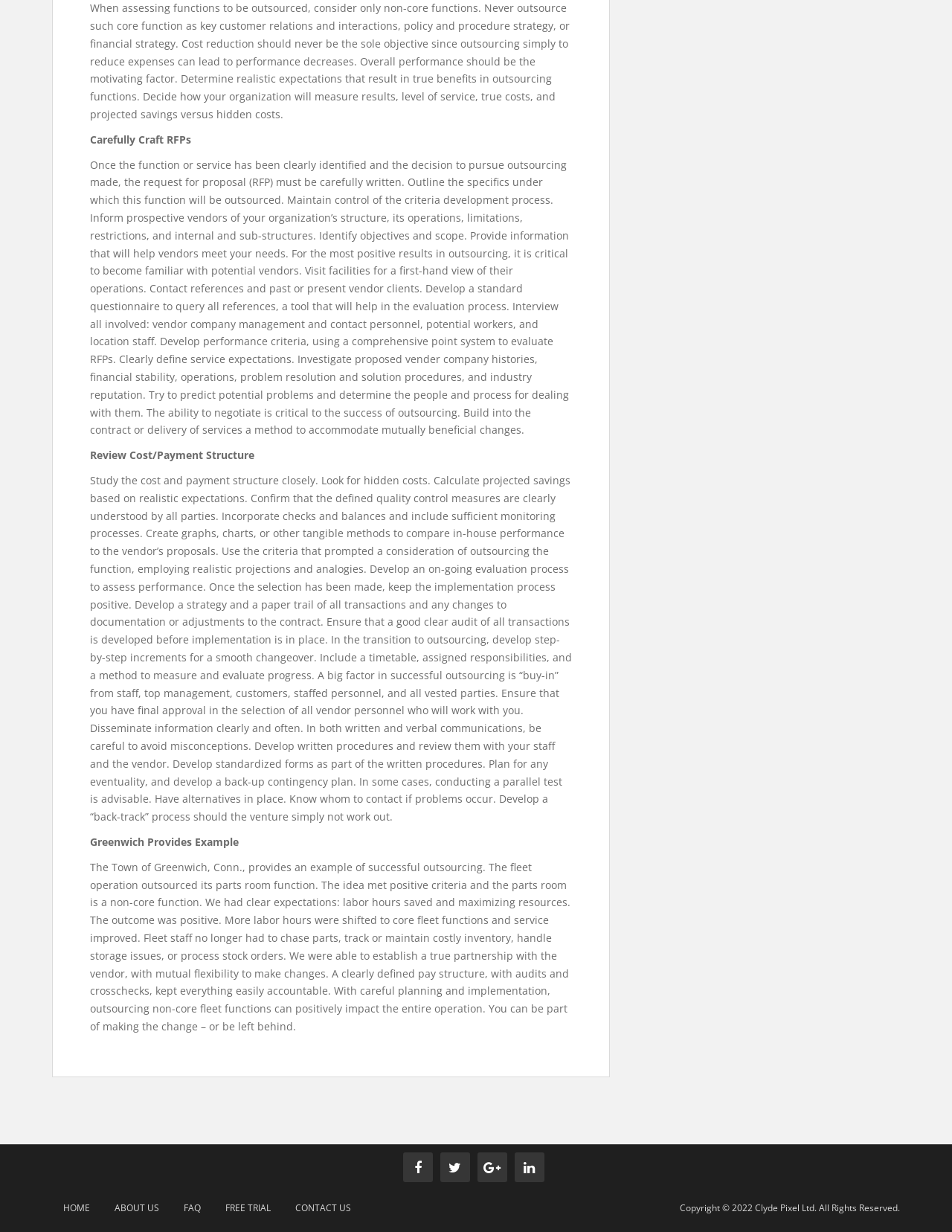Locate the bounding box coordinates of the clickable region to complete the following instruction: "Click the FAQ link."

[0.181, 0.968, 0.223, 0.993]